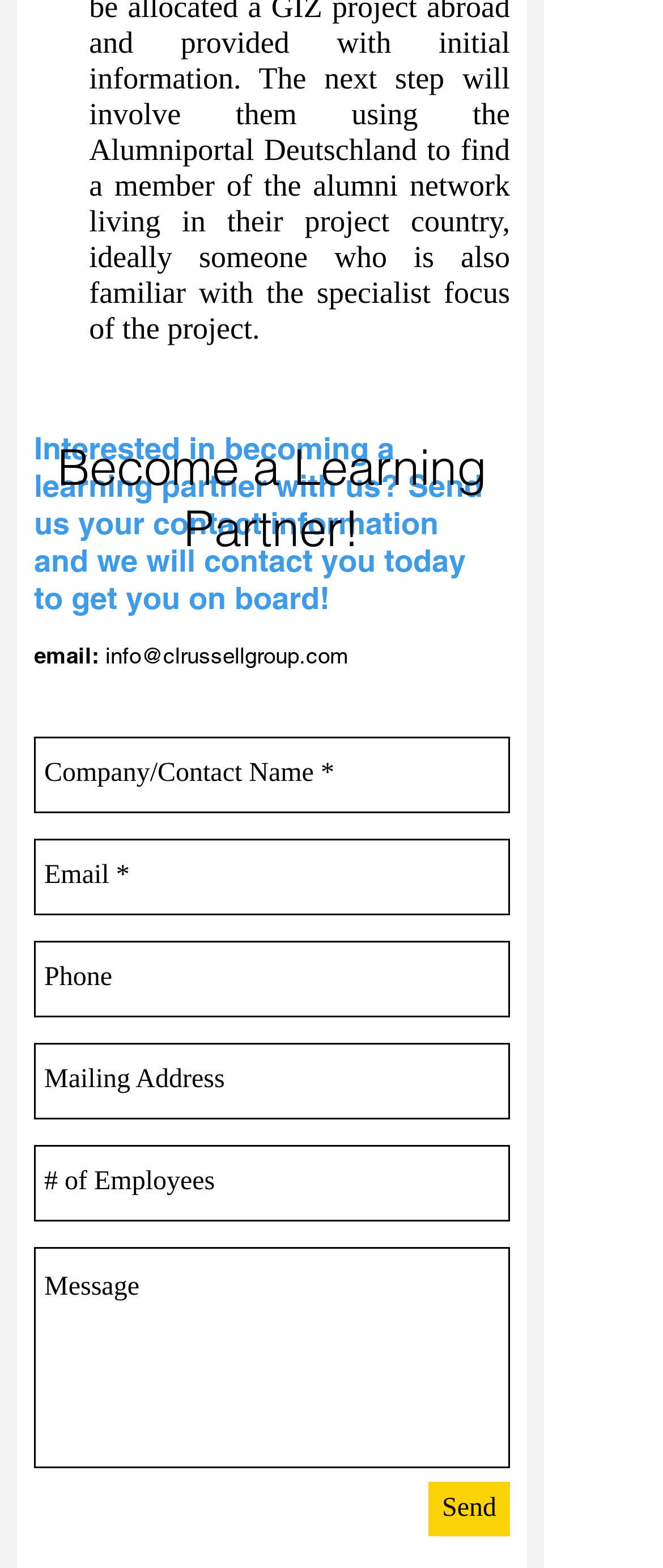Locate the bounding box coordinates of the UI element described by: "aria-label="Phone" name="phone" placeholder="Phone"". The bounding box coordinates should consist of four float numbers between 0 and 1, i.e., [left, top, right, bottom].

[0.051, 0.6, 0.769, 0.649]